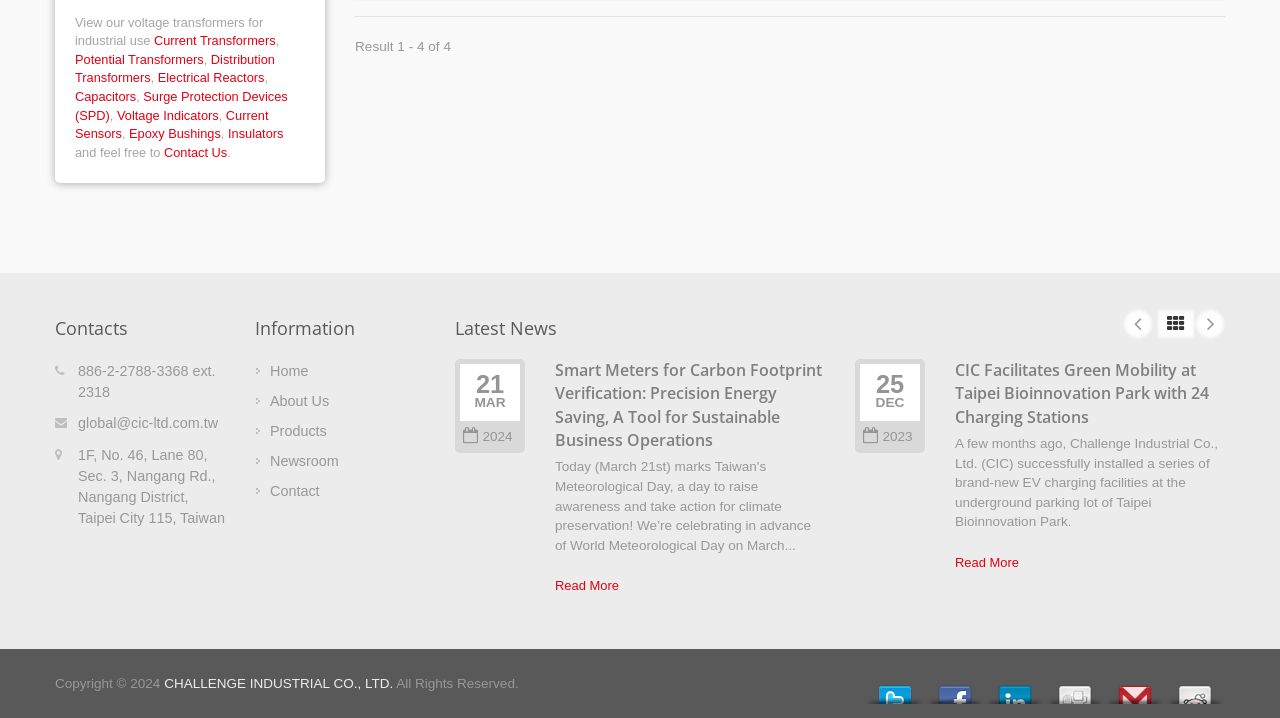What is the latest news title?
Respond with a short answer, either a single word or a phrase, based on the image.

CIC Participates at Philippines’s 2023 IIEE Annual Convention and Sponsors Student Summit